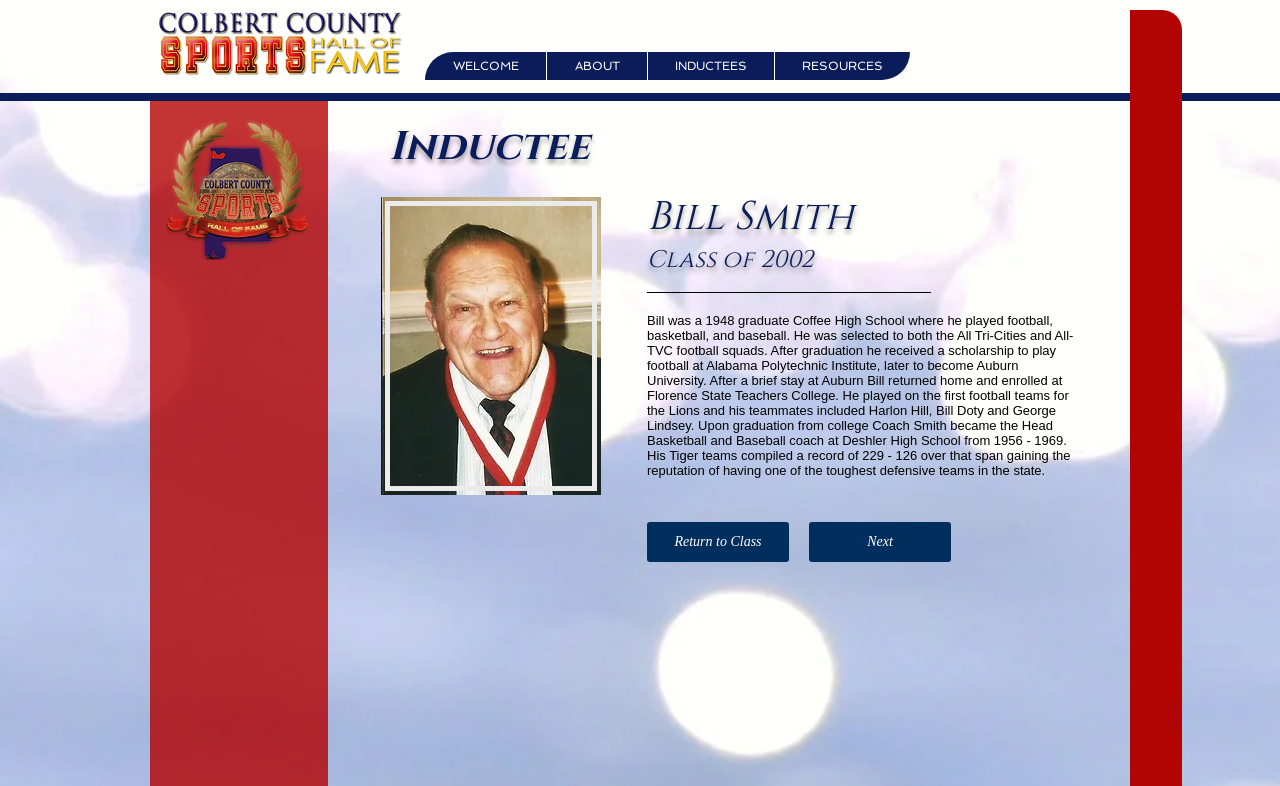Extract the bounding box coordinates of the UI element described: "Return to Class". Provide the coordinates in the format [left, top, right, bottom] with values ranging from 0 to 1.

[0.505, 0.664, 0.616, 0.715]